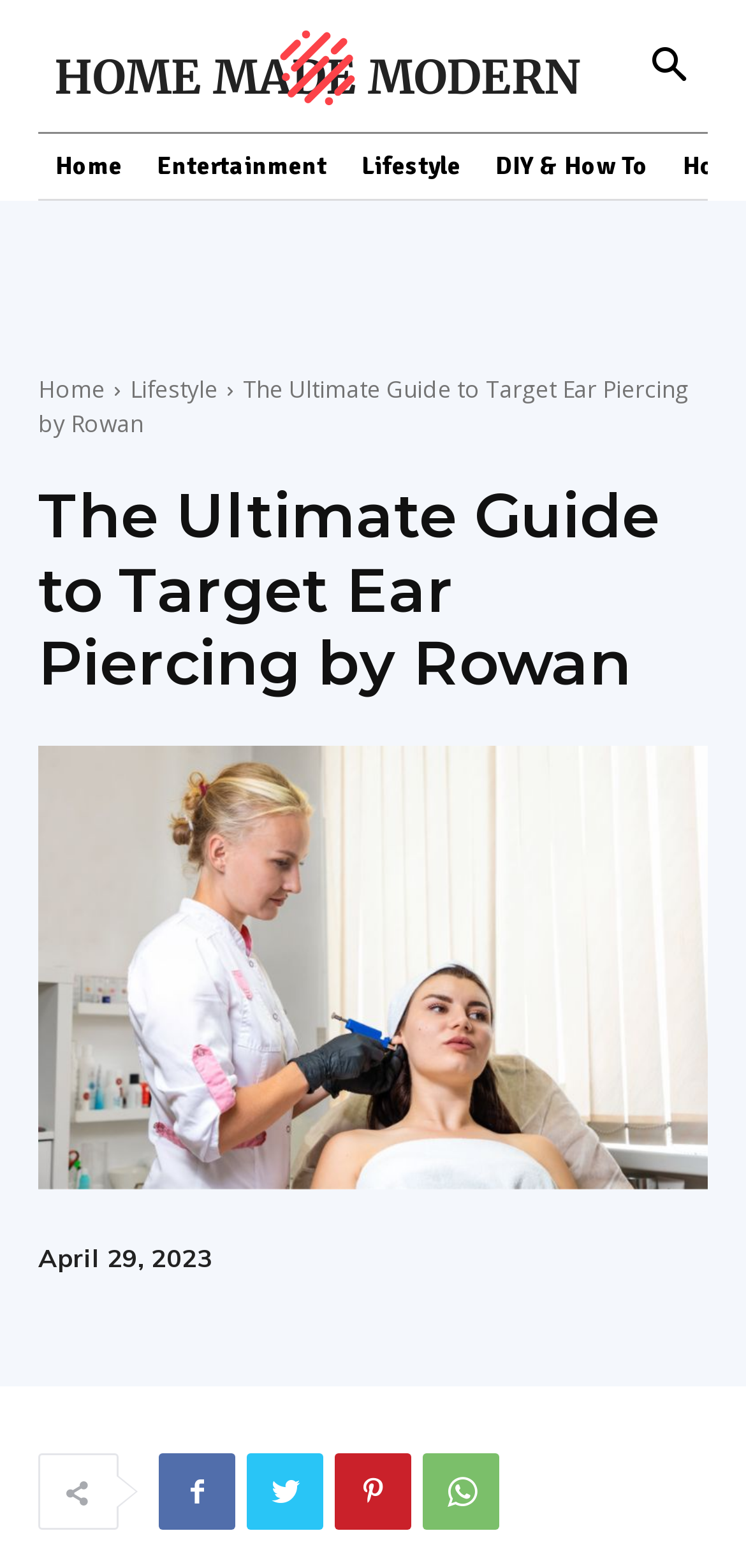Give a detailed explanation of the elements present on the webpage.

This webpage is about "The Ultimate Guide to Target Ear Piercing by Rowan". At the top left corner, there is a link to "HOME MADE MODERN" accompanied by a small image. Next to it, on the right, is a "Search" button. Below these elements, there is a navigation menu with four links: "Home", "Entertainment", "Lifestyle", and "DIY & How To", which are evenly spaced and horizontally aligned.

The main content of the webpage starts with a heading that repeats the title "The Ultimate Guide to Target Ear Piercing by Rowan". Below the heading, there is a link to "target ear piercing" that spans the entire width of the page, accompanied by a large image. The image and link take up most of the page's vertical space.

At the bottom left corner, there is a timestamp indicating the publication date, "April 29, 2023". On the bottom right corner, there are four social media links, represented by icons, arranged horizontally.